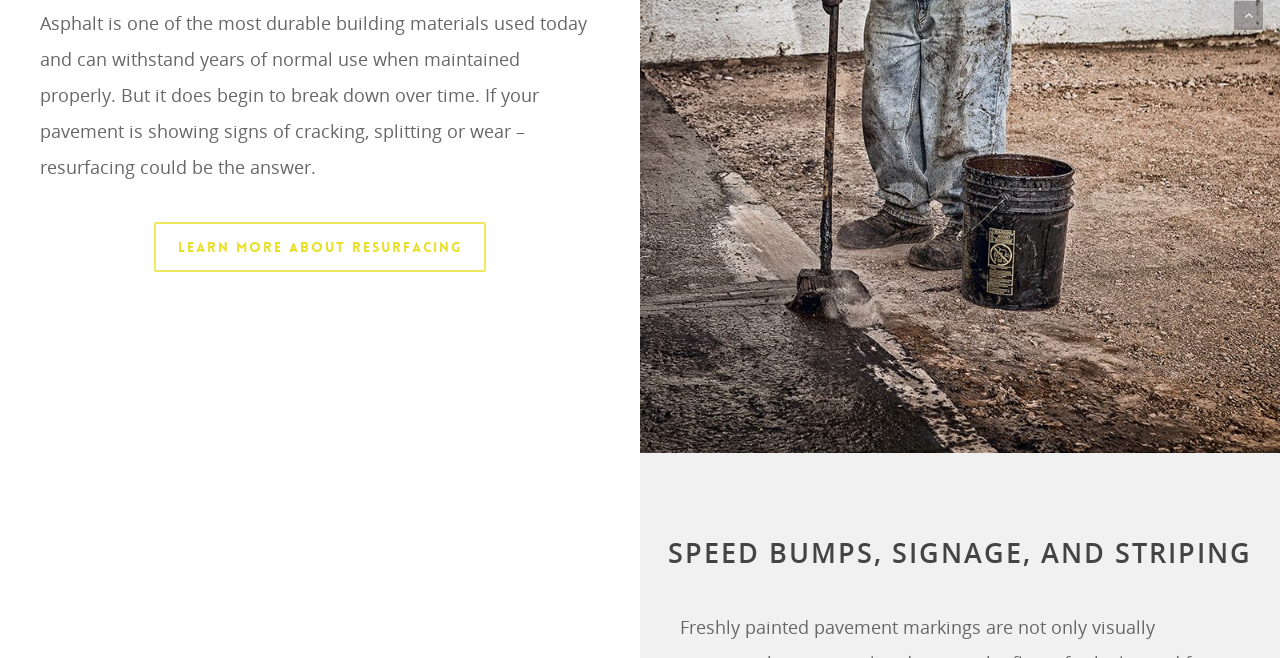Given the element description, predict the bounding box coordinates in the format (top-left x, top-left y, bottom-right x, bottom-right y), using floating point numbers between 0 and 1: LEARN MORE ABOUT RESURFACING

[0.12, 0.337, 0.38, 0.413]